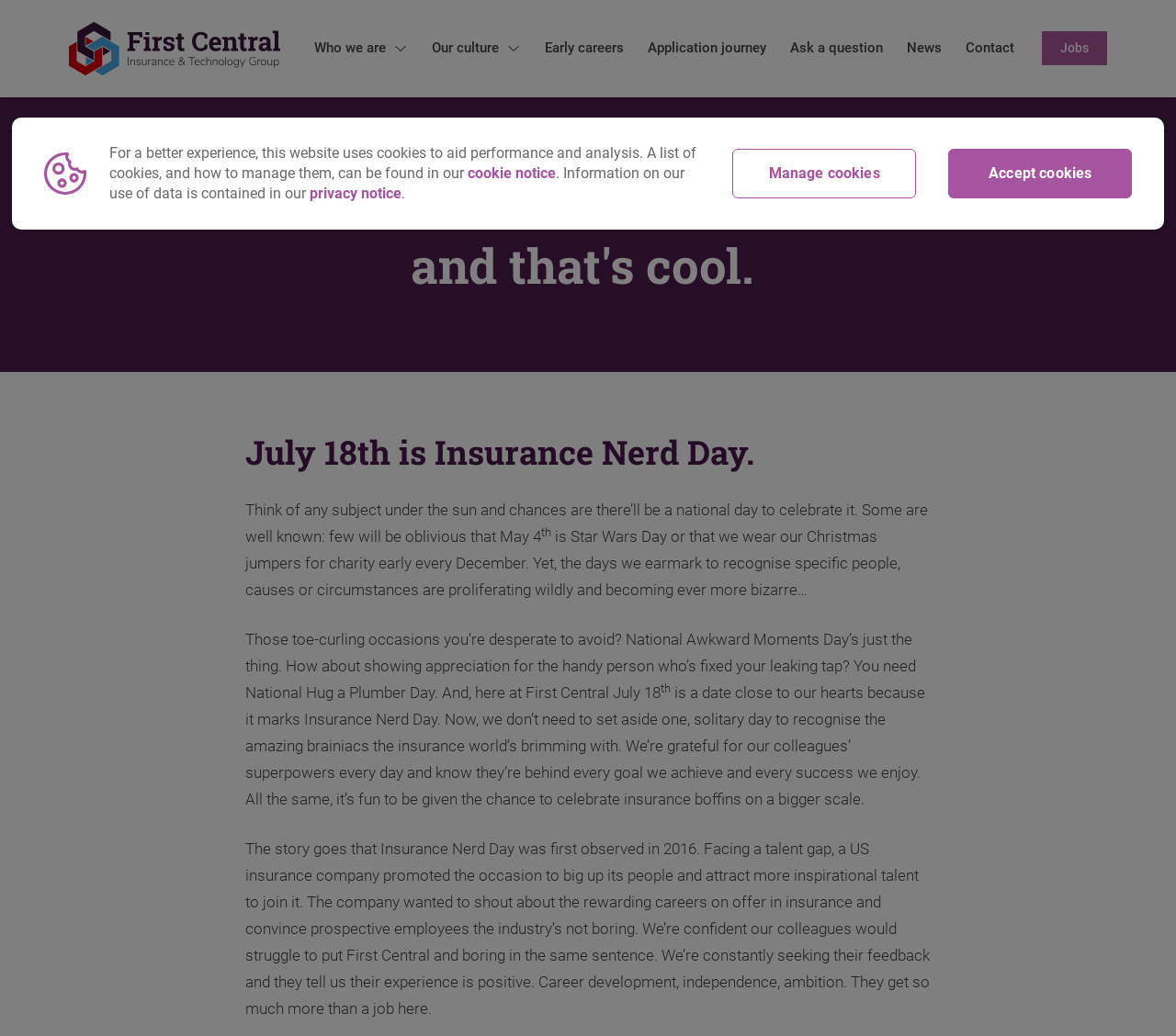Answer the following inquiry with a single word or phrase:
What is the main topic of the article?

Insurance Nerd Day